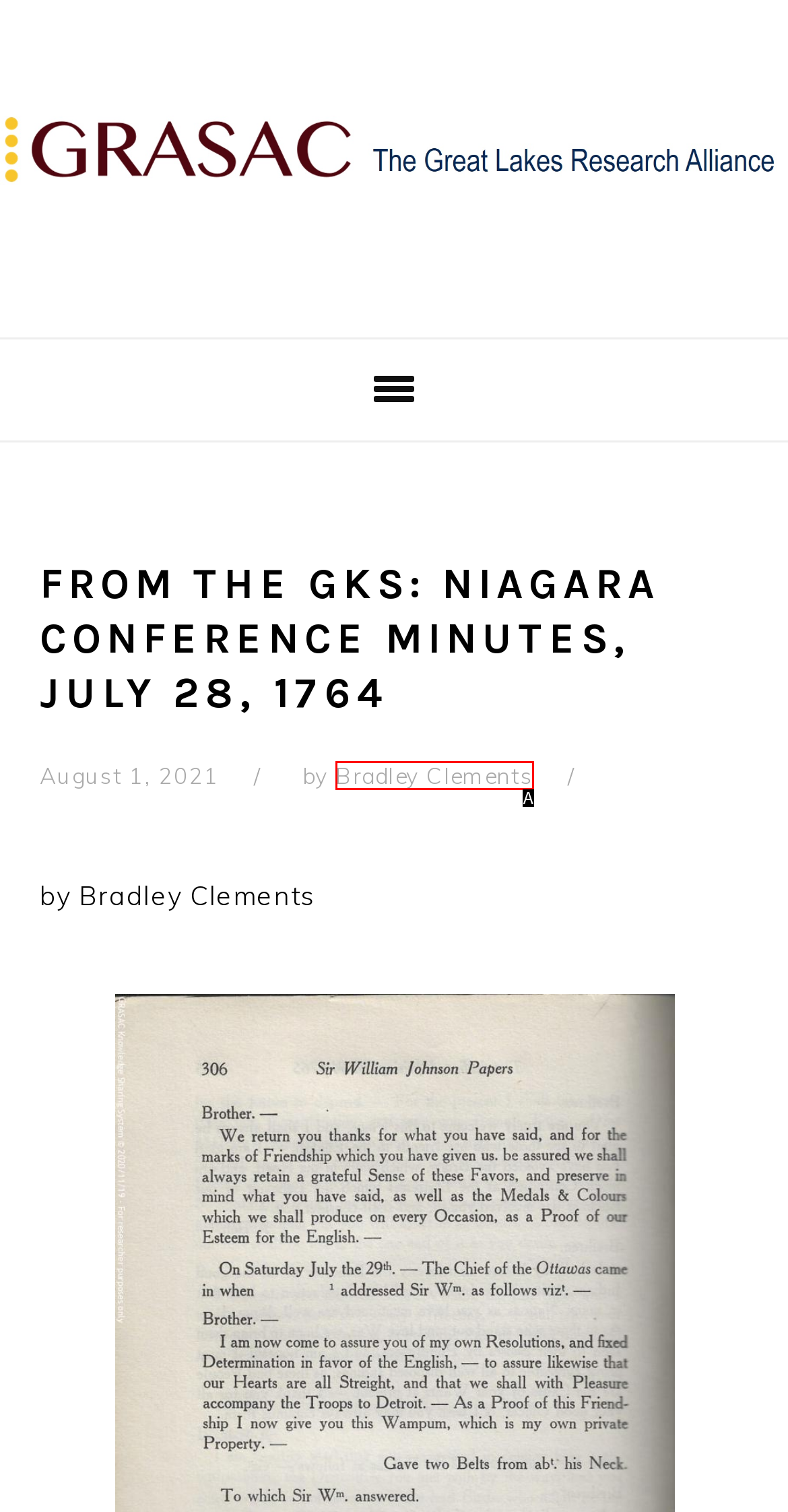Determine which option fits the element description: Bradley Clements
Answer with the option’s letter directly.

A